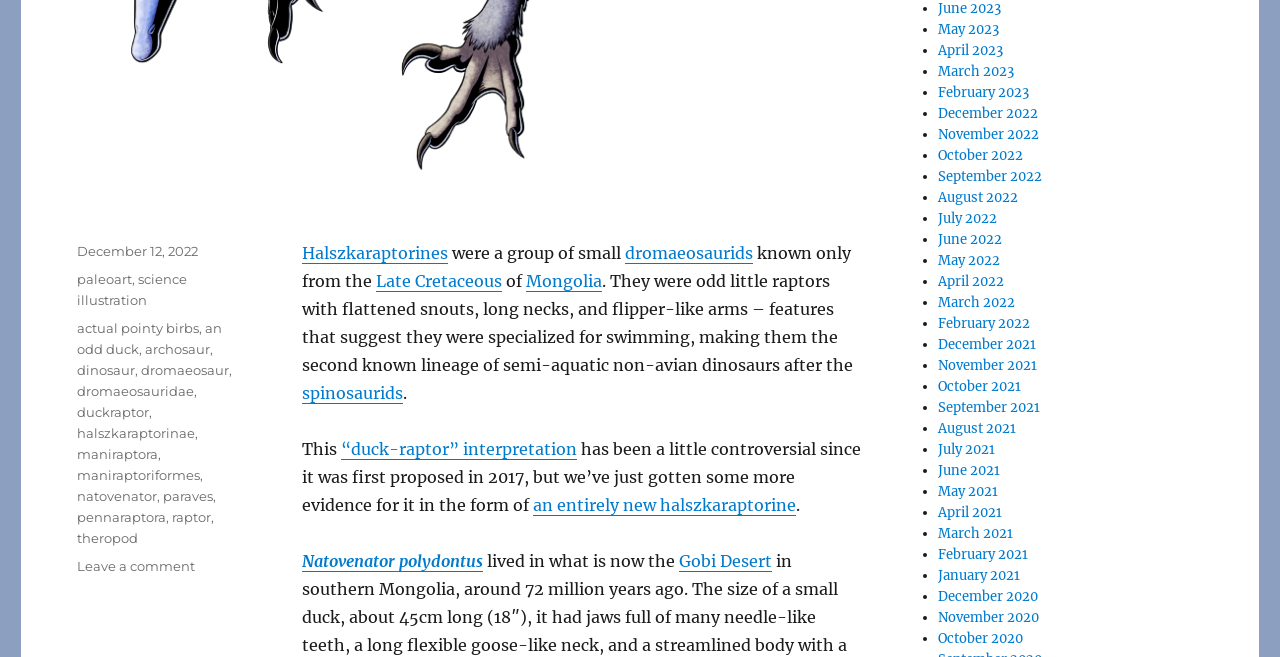Please provide a short answer using a single word or phrase for the question:
What is the name of the dinosaur mentioned in the article?

Natovenator polydontus